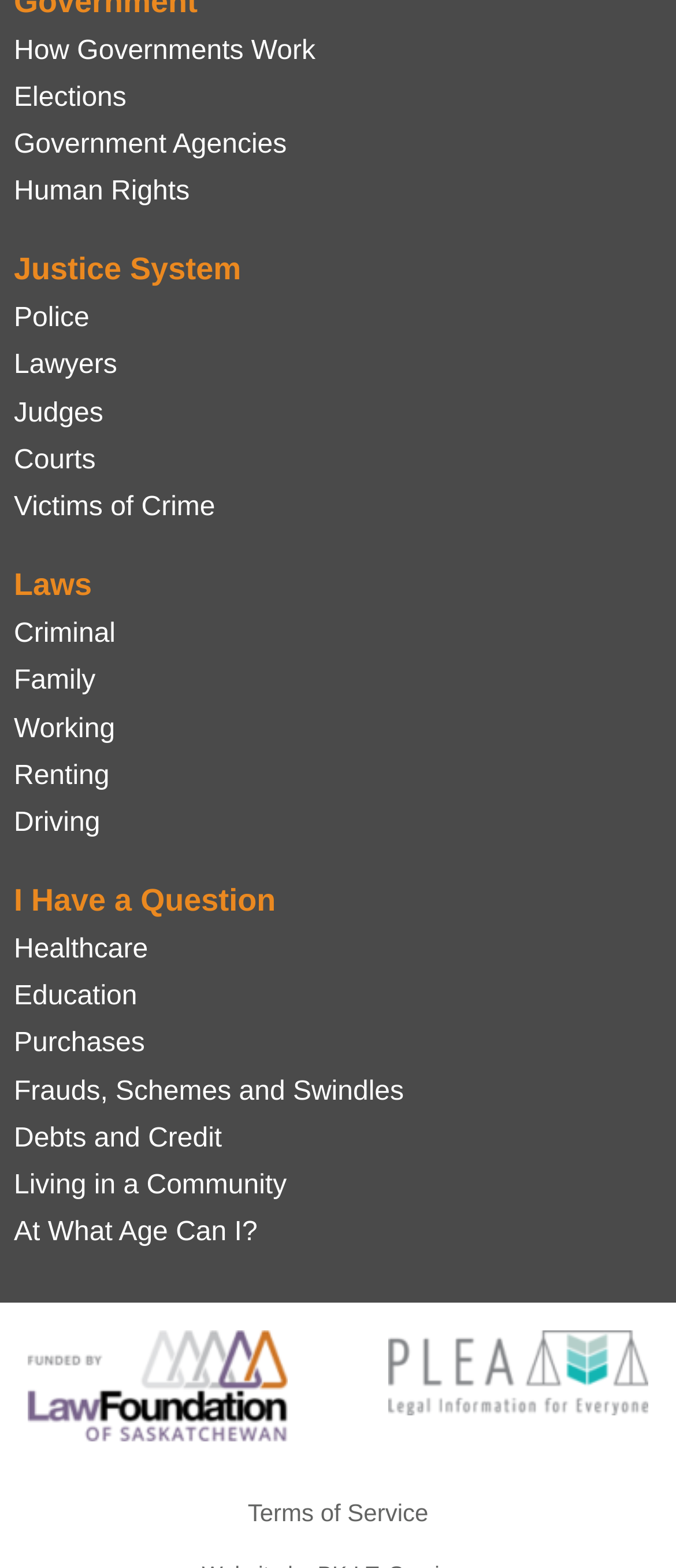Use a single word or phrase to respond to the question:
How many links are there on the webpage?

29